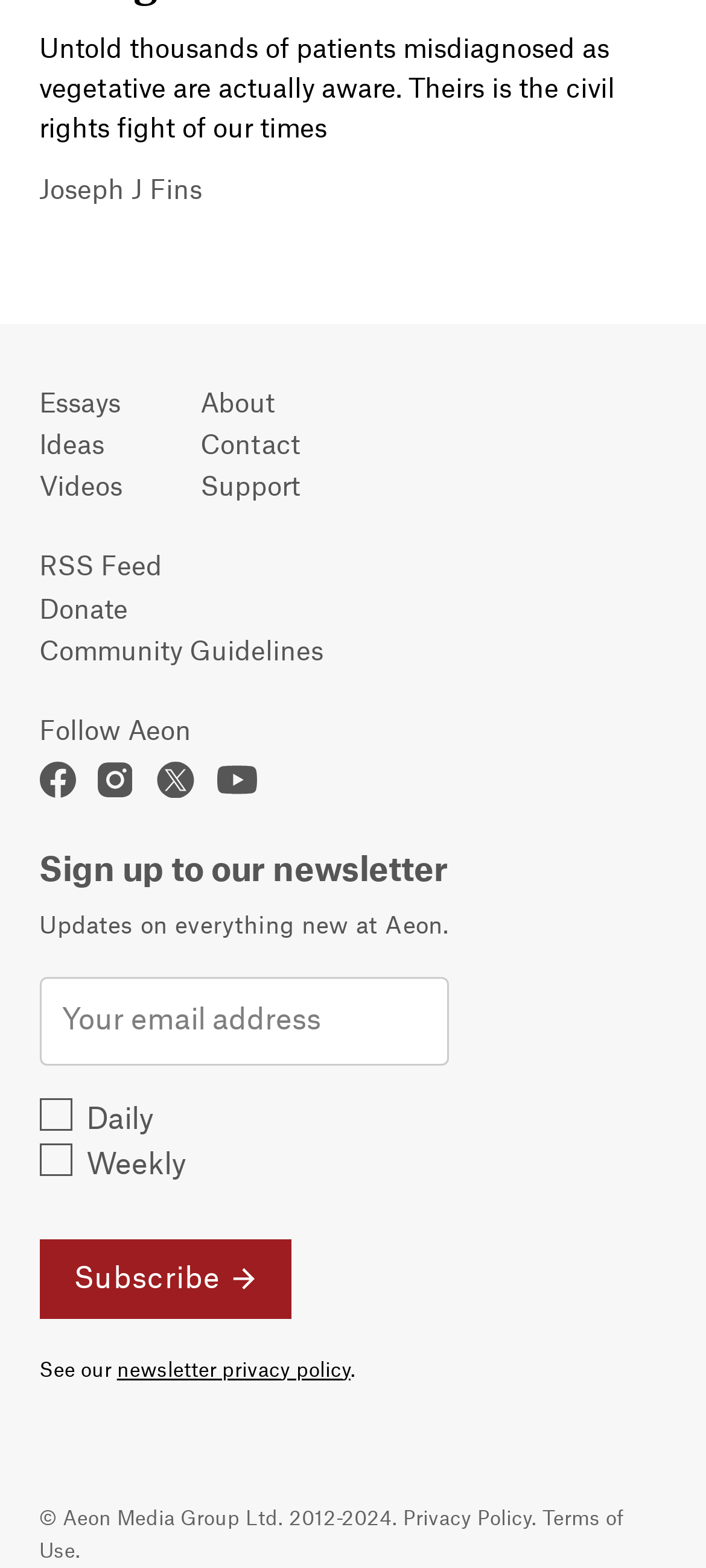Identify the bounding box coordinates of the area that should be clicked in order to complete the given instruction: "Click on the Essays link". The bounding box coordinates should be four float numbers between 0 and 1, i.e., [left, top, right, bottom].

[0.055, 0.244, 0.173, 0.271]